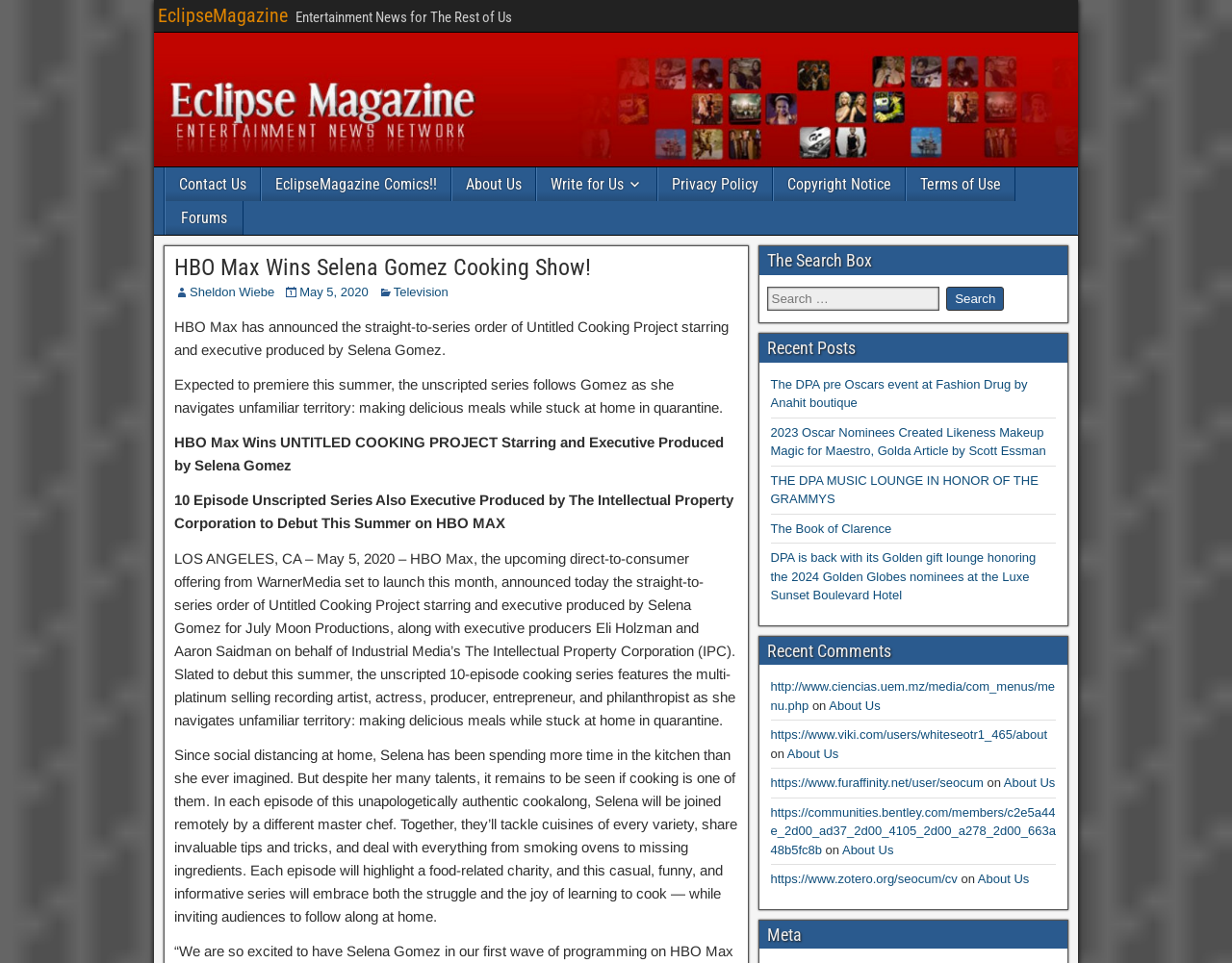What type of content is listed under 'Recent Posts'?
Use the screenshot to answer the question with a single word or phrase.

Article titles